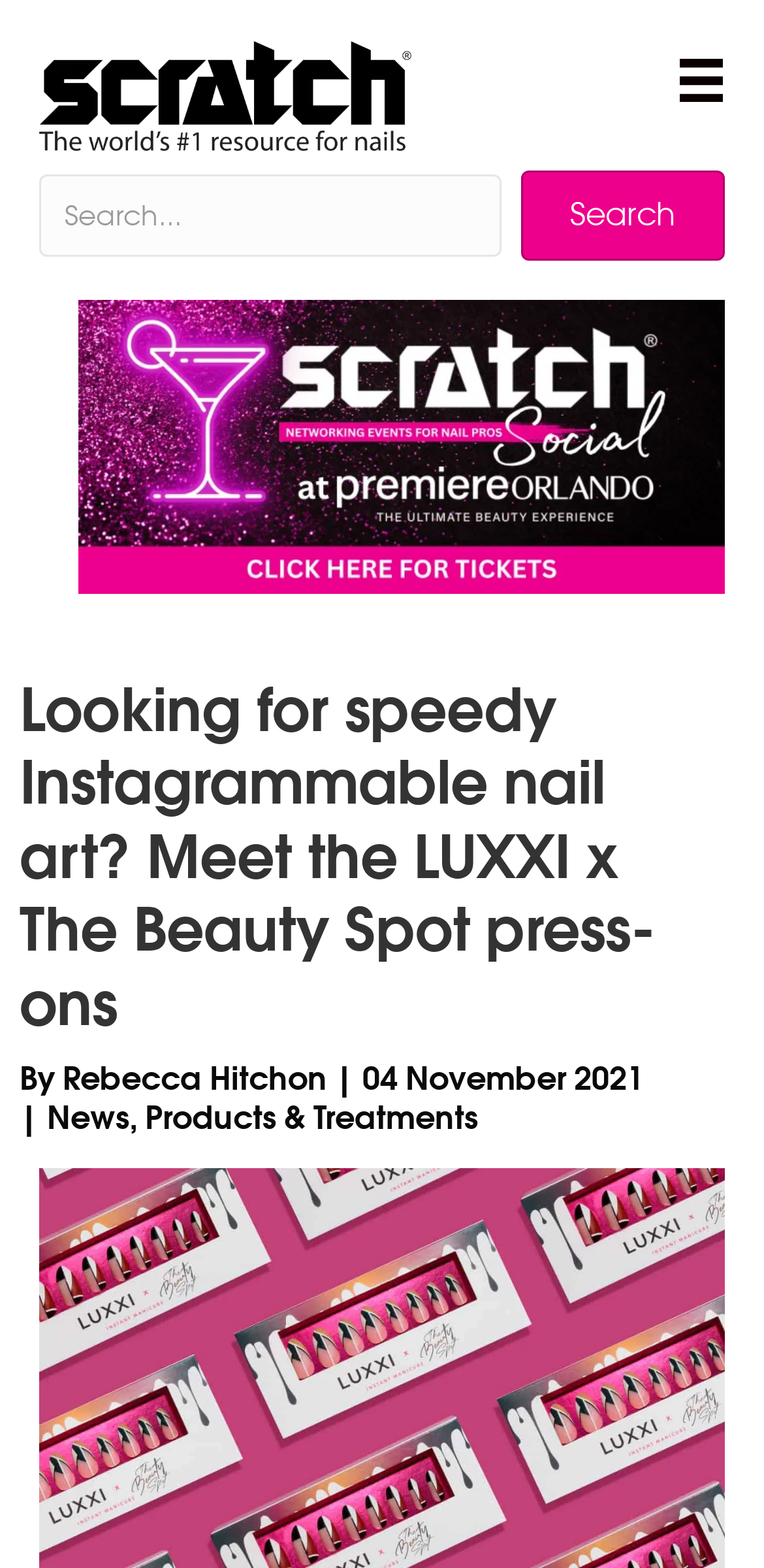Please provide the main heading of the webpage content.

Looking for speedy Instagrammable nail art? Meet the LUXXI x The Beauty Spot press-ons